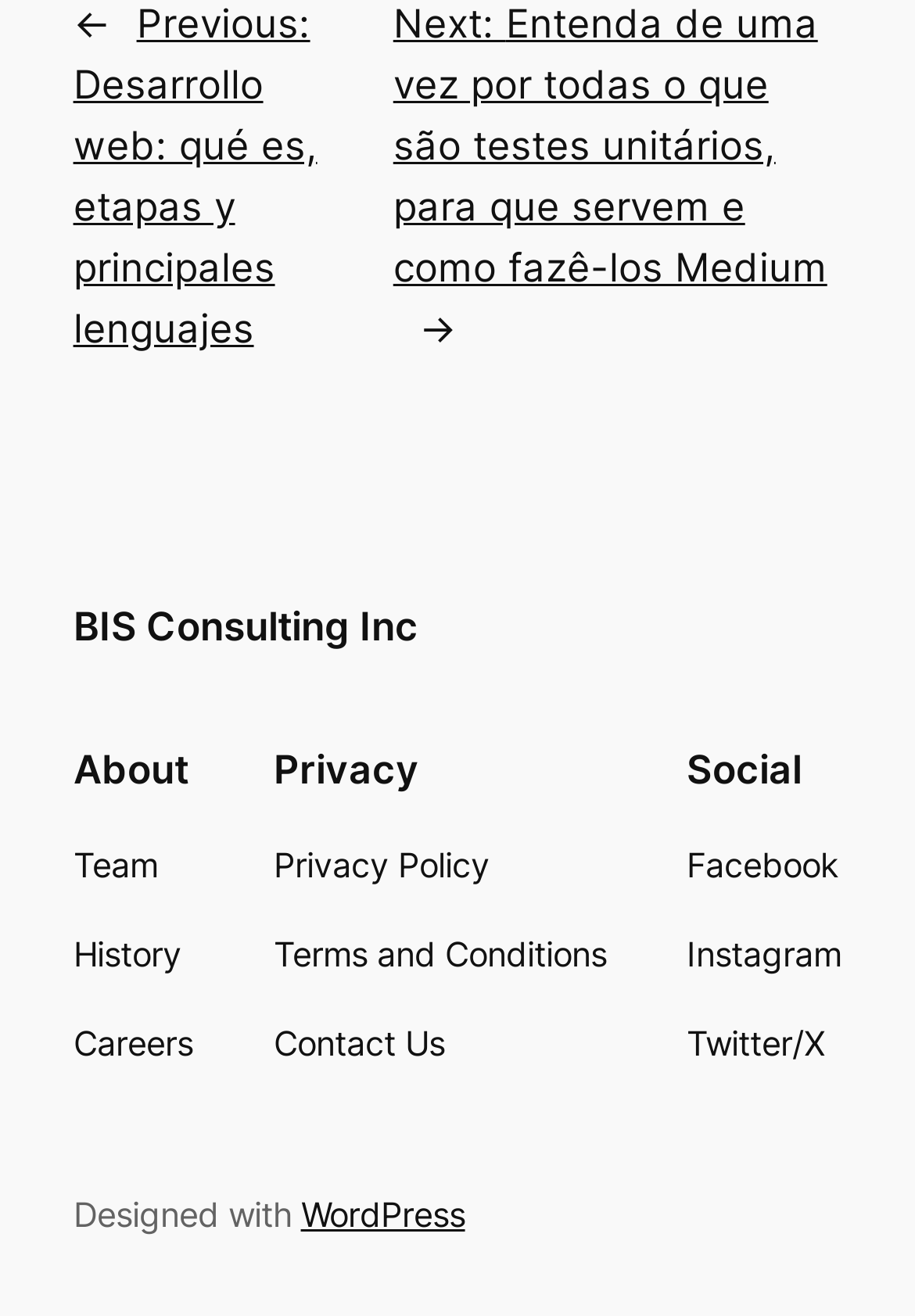What is the last link in the 'About' section?
Please ensure your answer to the question is detailed and covers all necessary aspects.

The 'About' section has three links: 'Team', 'History', and 'Careers'. The last link in this section is 'Careers'.